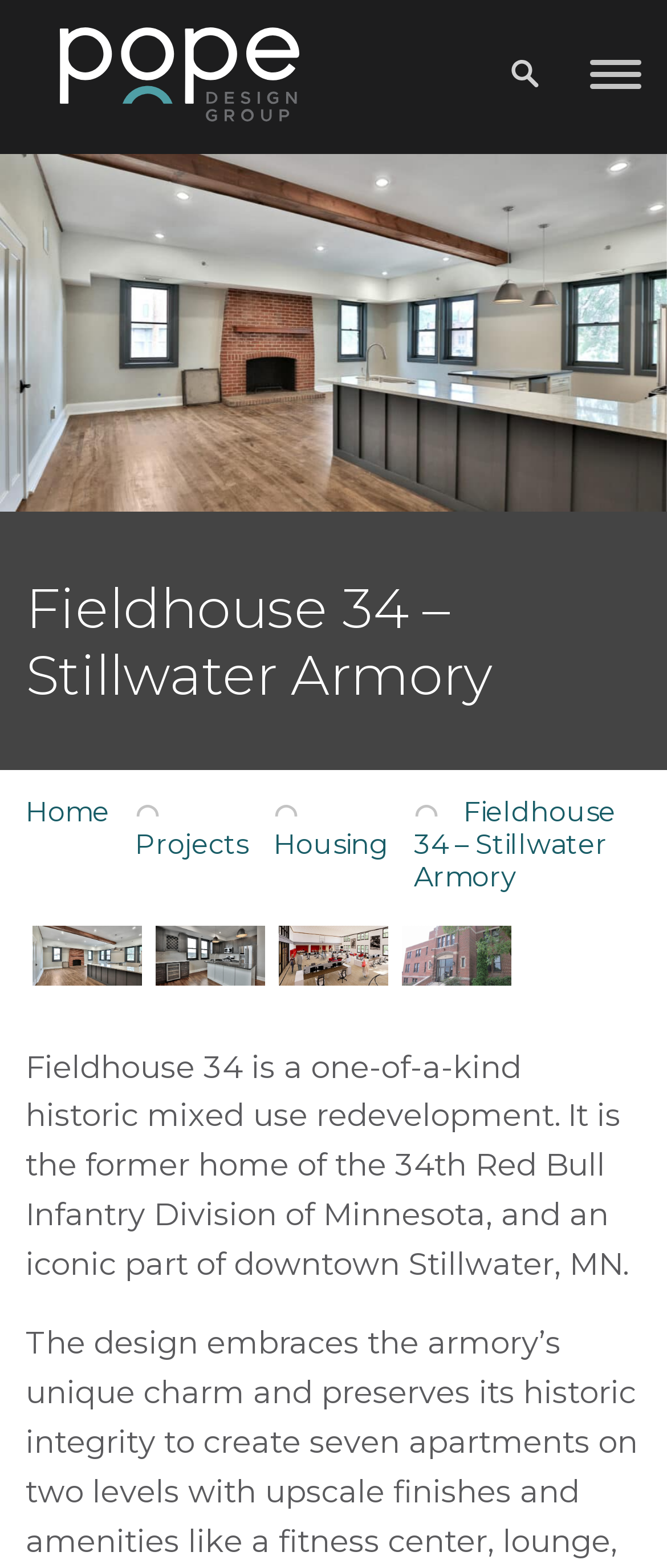Please locate and retrieve the main header text of the webpage.

Fieldhouse 34 – Stillwater Armory